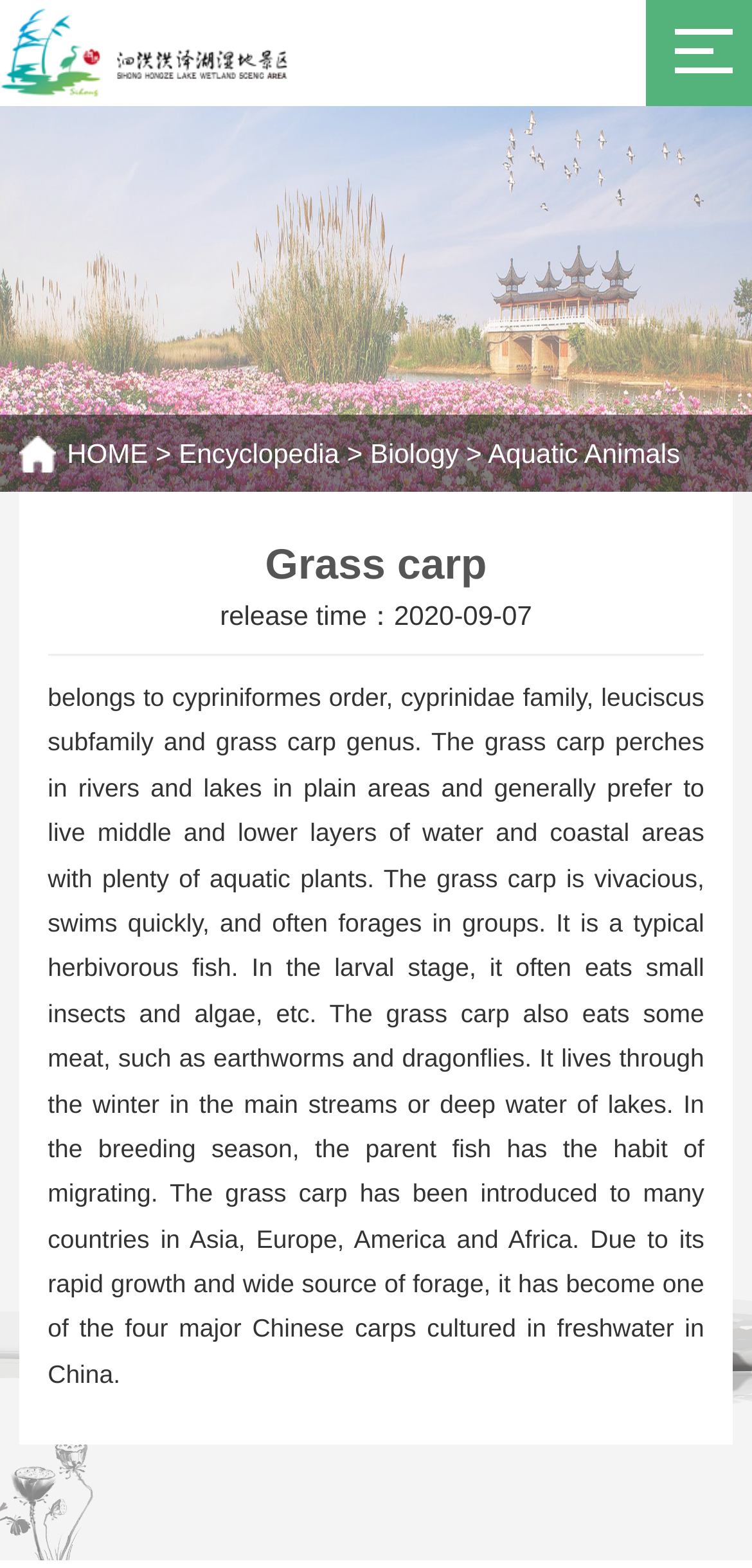What is the name of the fish?
Using the image, answer in one word or phrase.

Grass carp